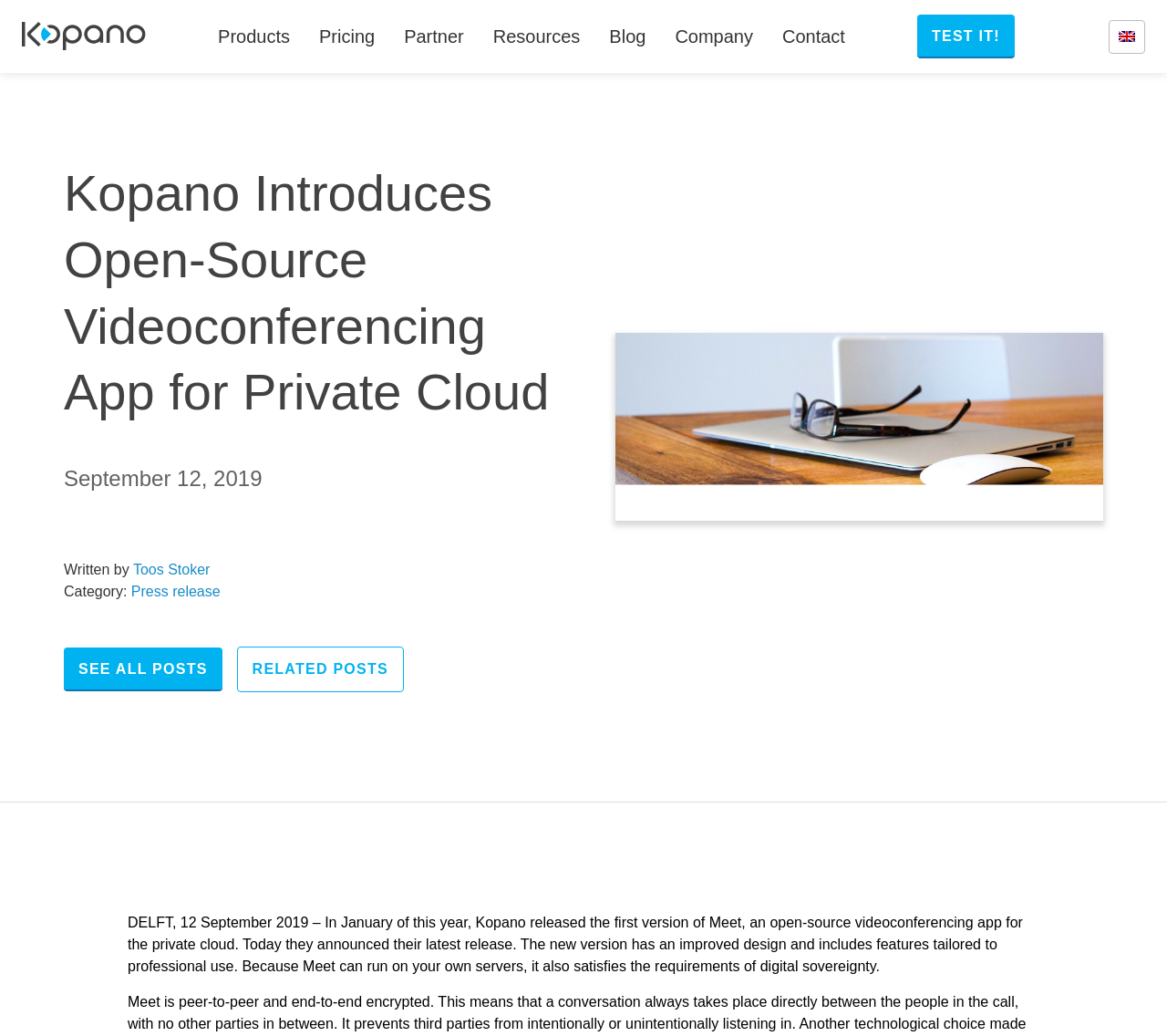Explain the webpage in detail.

The webpage is about Kopano's introduction of an open-source videoconferencing app for private clouds. At the top, there is a navigation menu with links to "Products", "Pricing", "Resources", "Blog", "Company", and "Contact". To the right of the navigation menu, there is a "TEST IT!" link. On the top right corner, there is a language selection dropdown with "English" as the current option.

Below the navigation menu, there is a heading that reads "Kopano Introduces Open-Source Videoconferencing App for Private Cloud" followed by a subheading with the date "September 12, 2019". The author's name, "Toos Stoker", is mentioned below the date. The category of the article is labeled as "Press release".

The main content of the webpage is a paragraph that describes the release of Kopano's videoconferencing app, Meet. The text explains that the app is open-source, designed for professional use, and can run on private servers, ensuring digital sovereignty.

There are two calls-to-action at the bottom of the page: "SEE ALL POSTS" and "RELATED POSTS".